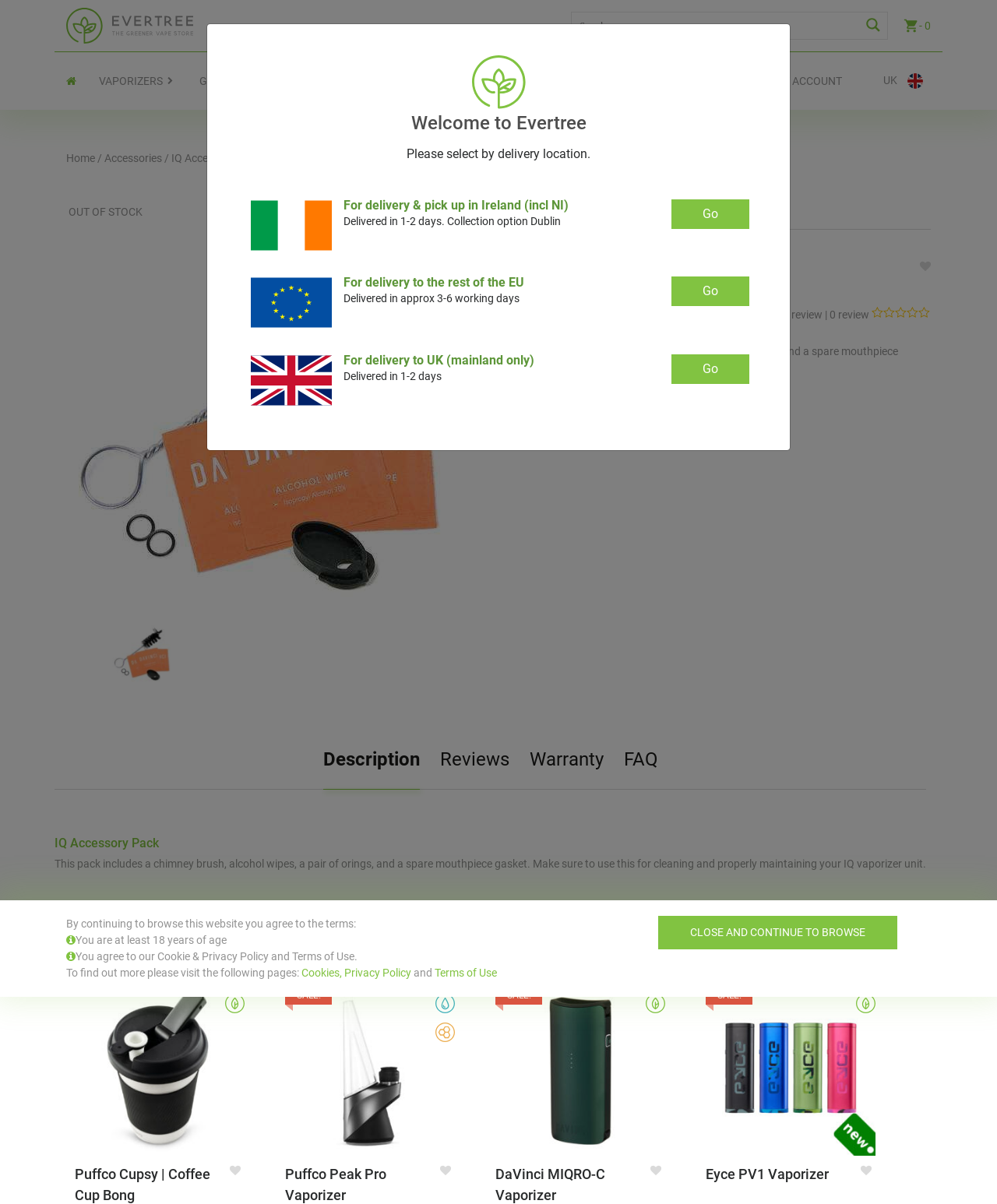Please determine the bounding box coordinates of the element's region to click for the following instruction: "View product description".

[0.314, 0.607, 0.431, 0.656]